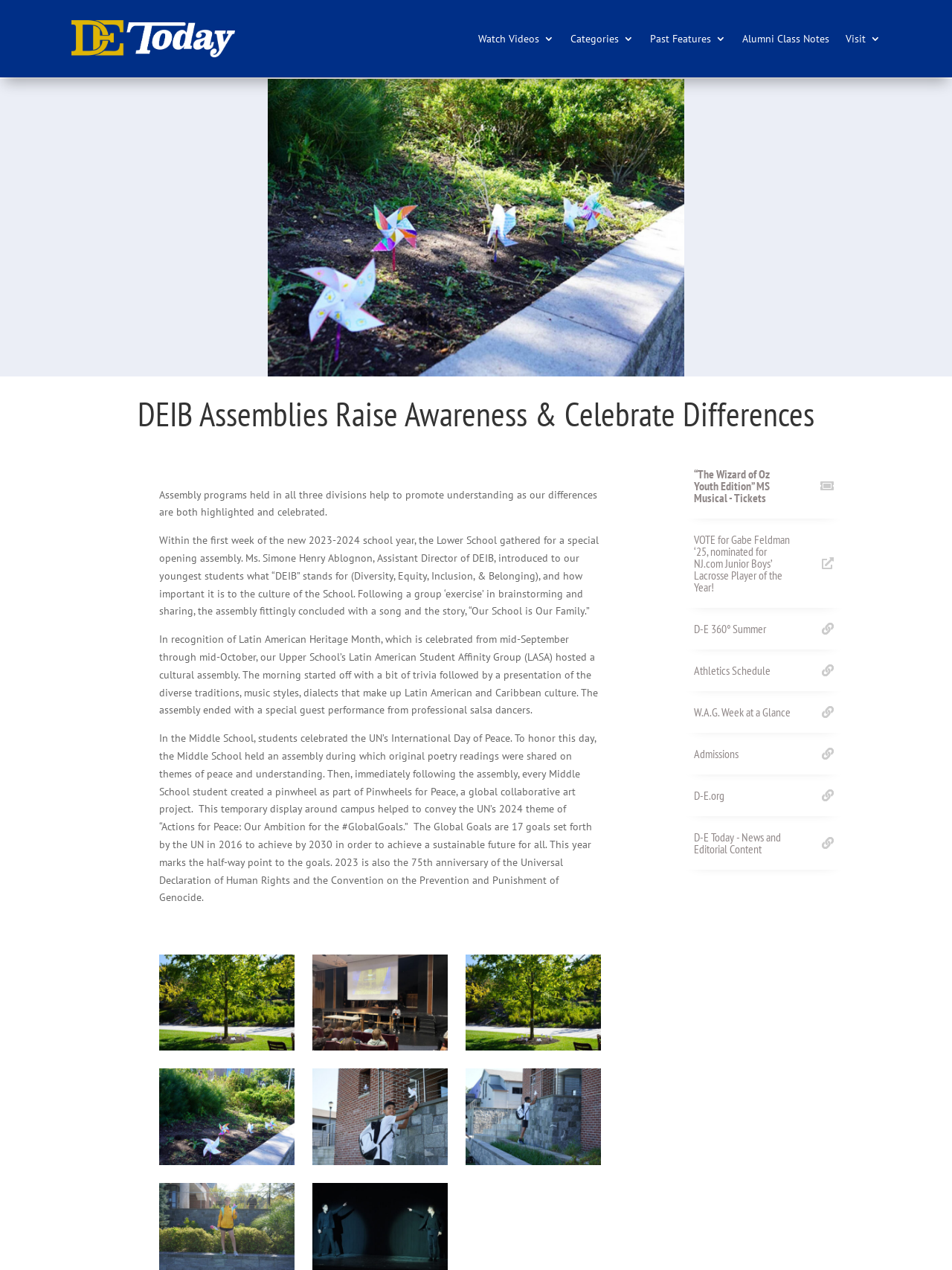Answer the following inquiry with a single word or phrase:
What is the name of the assistant director of DEIB?

Ms. Simone Henry Ablognon